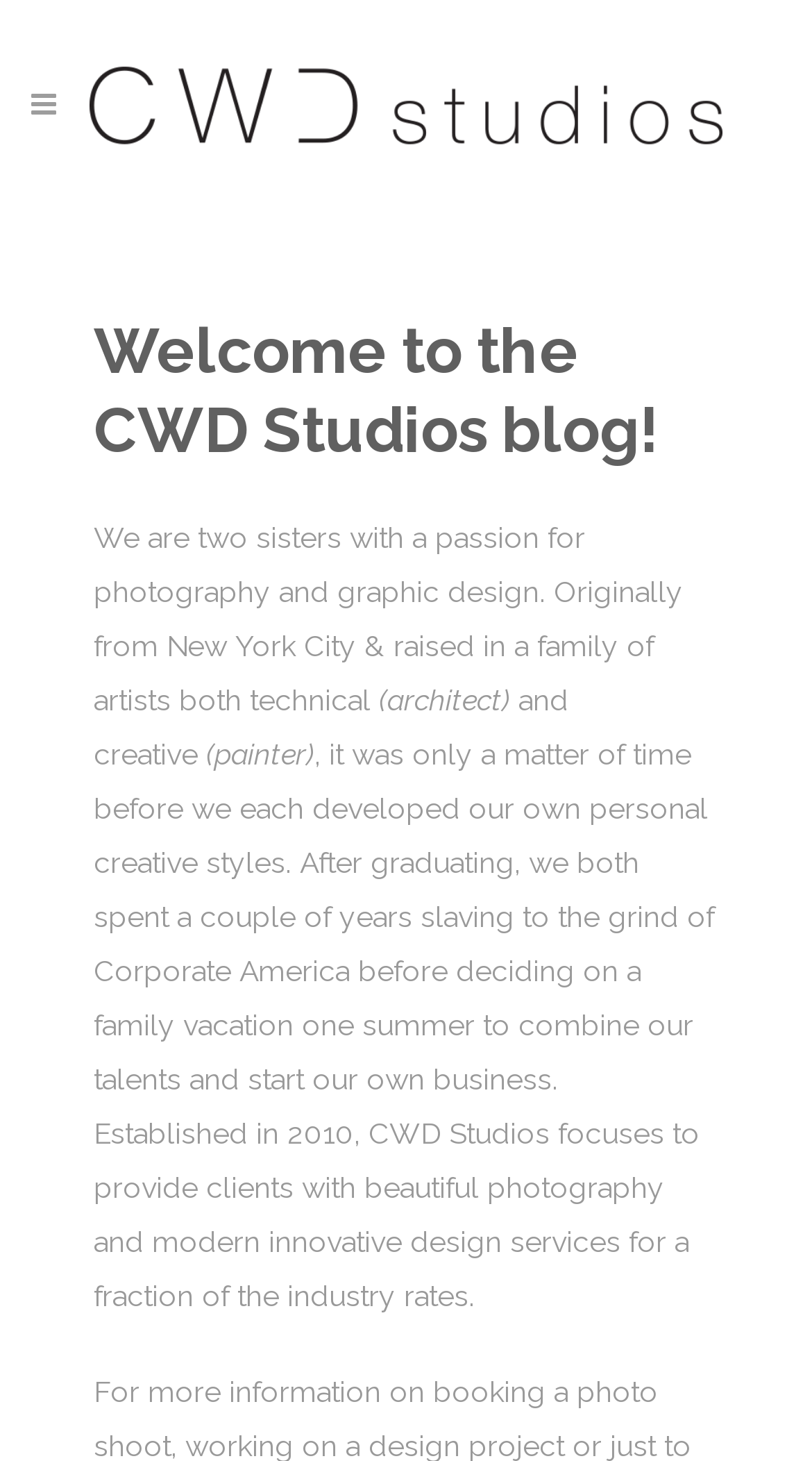Describe the entire webpage, focusing on both content and design.

The webpage is about CWD Studios, a business founded by two sisters who share a passion for photography and graphic design. At the top-left corner, there is a logo image with a link to the homepage. Below the logo, a heading reads "Welcome to the CWD Studios blog!".

The main content of the page is a paragraph of text that describes the sisters' background and the establishment of their business. The text is divided into several sections, with some parts indented or separated by a small gap. The text explains that the sisters come from a family of artists, with their father being an architect and their mother a painter. It then describes how they developed their own creative styles, worked in Corporate America for a few years, and eventually started their own business, CWD Studios, in 2010. The business aims to provide clients with high-quality photography and design services at affordable rates.

There are no other UI elements or images on the page besides the logo at the top-left corner. The overall content is focused on introducing the founders and their business, with a brief overview of their background and services.